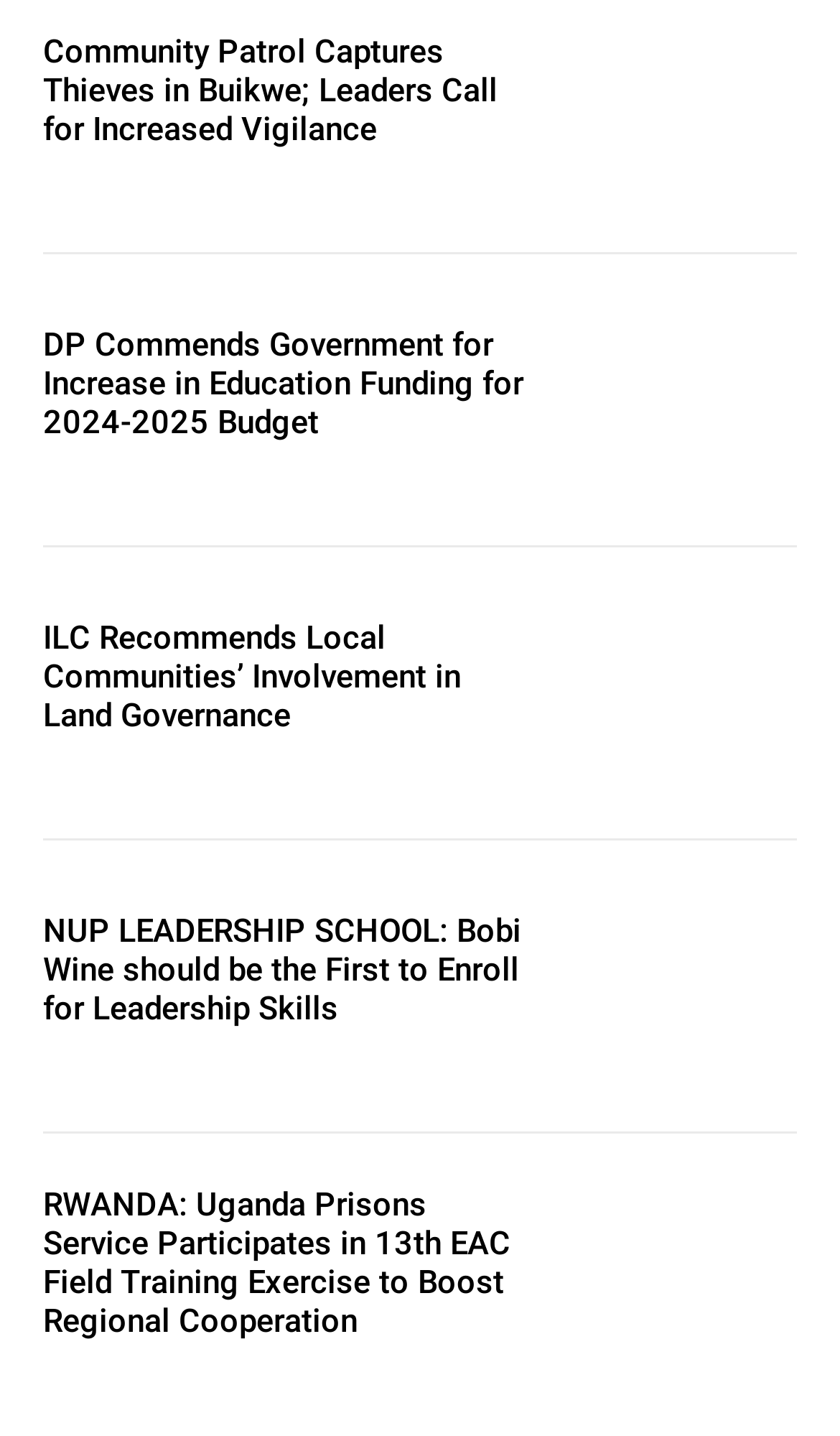Provide the bounding box coordinates for the UI element that is described as: "UGANDA NEWS".

[0.051, 0.104, 0.246, 0.125]